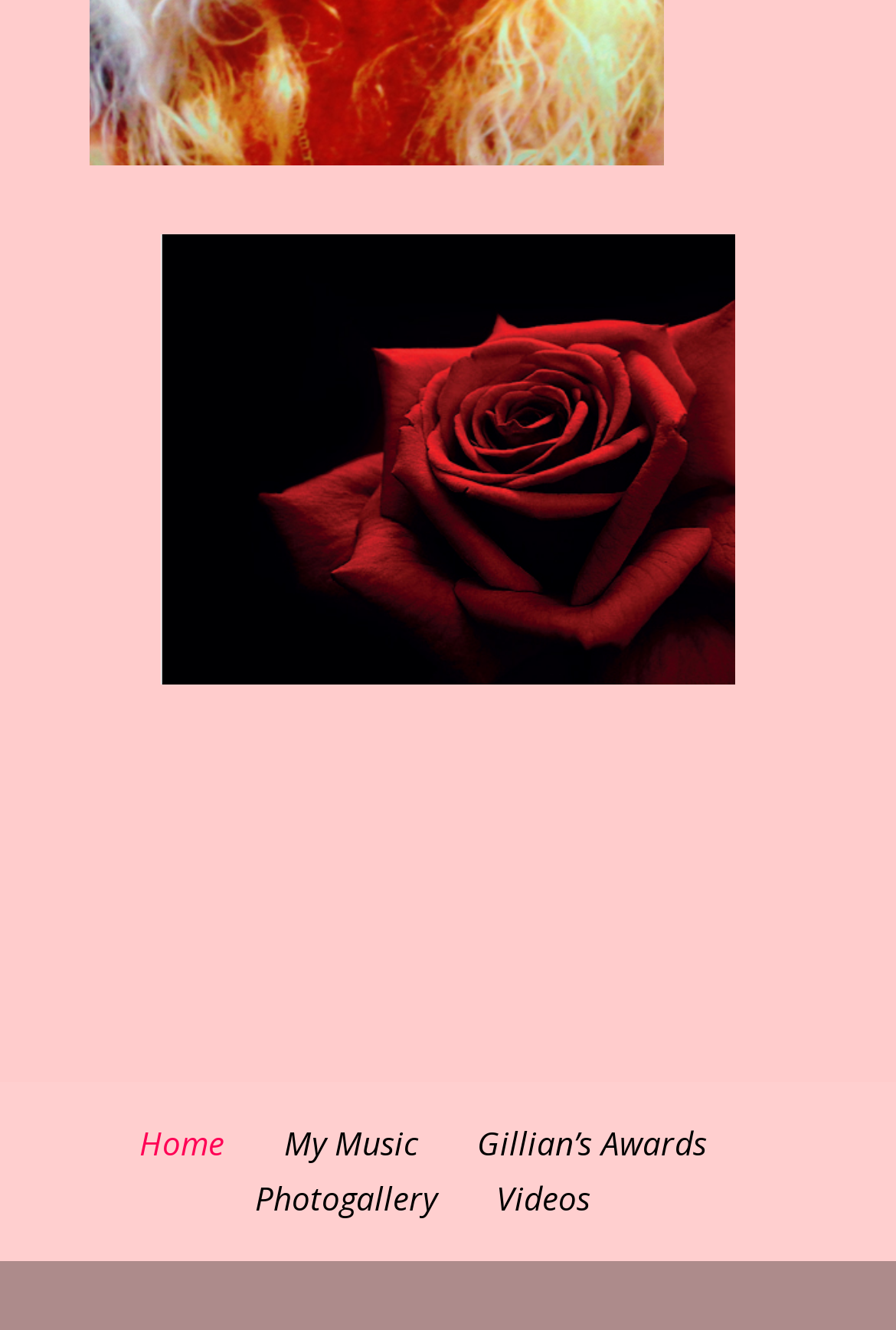Given the element description Videos, specify the bounding box coordinates of the corresponding UI element in the format (top-left x, top-left y, bottom-right x, bottom-right y). All values must be between 0 and 1.

[0.554, 0.884, 0.659, 0.917]